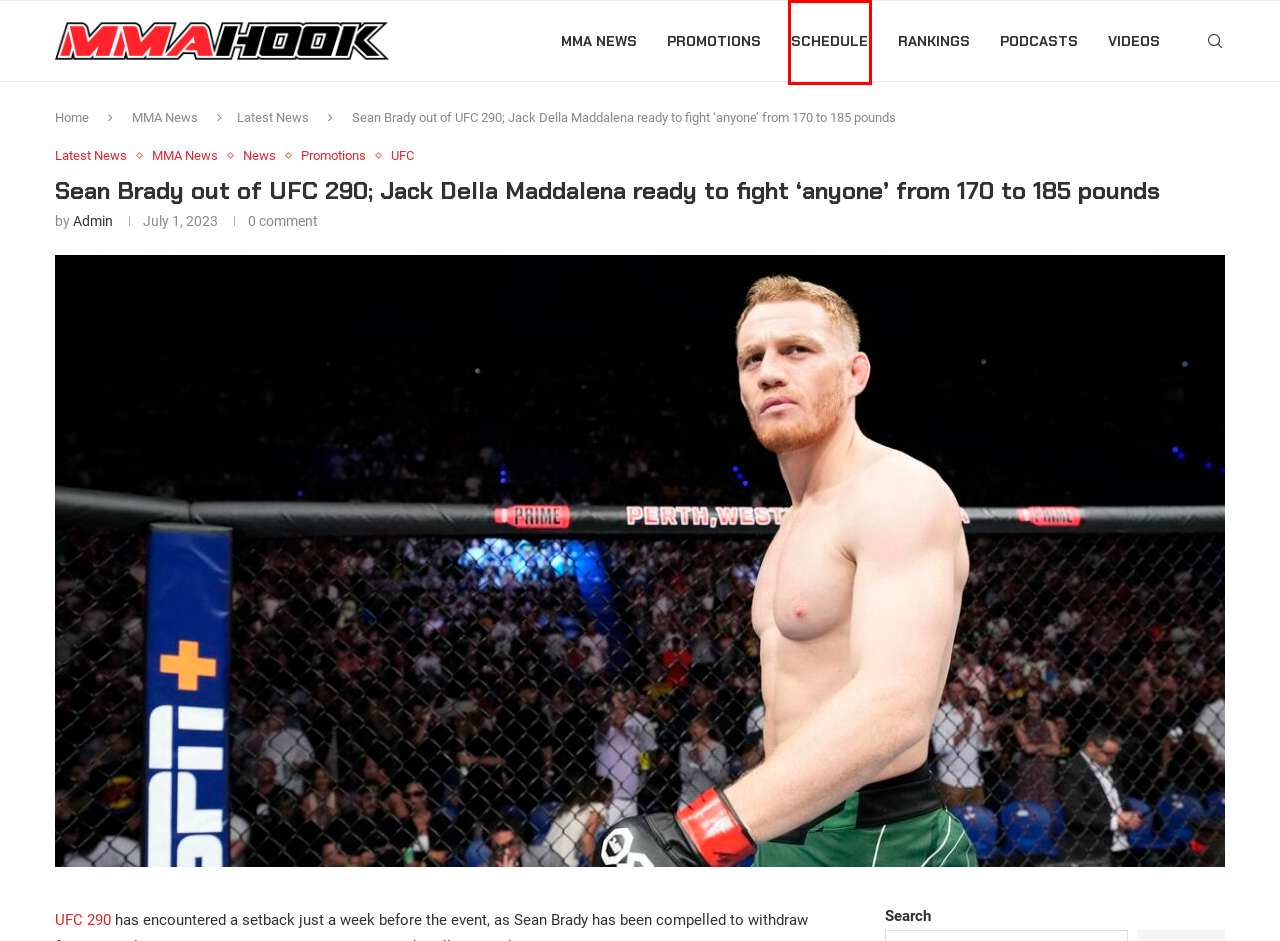You have received a screenshot of a webpage with a red bounding box indicating a UI element. Please determine the most fitting webpage description that matches the new webpage after clicking on the indicated element. The choices are:
A. Schedule - MMA Hook
B. Bo Nickal Shares Post-Fight Insights Following Rapid KO of Val Woodburn at UFC 290 - MMA Hook
C. Promotions - MMA Hook
D. Videos - MMA Hook
E. admin - MMA Hook
F. MMA News - MMA Hook
G. Podcasts - MMA Hook
H. MMA Hook - UFC, Bellator, PFL and Other MMA News and Results

A